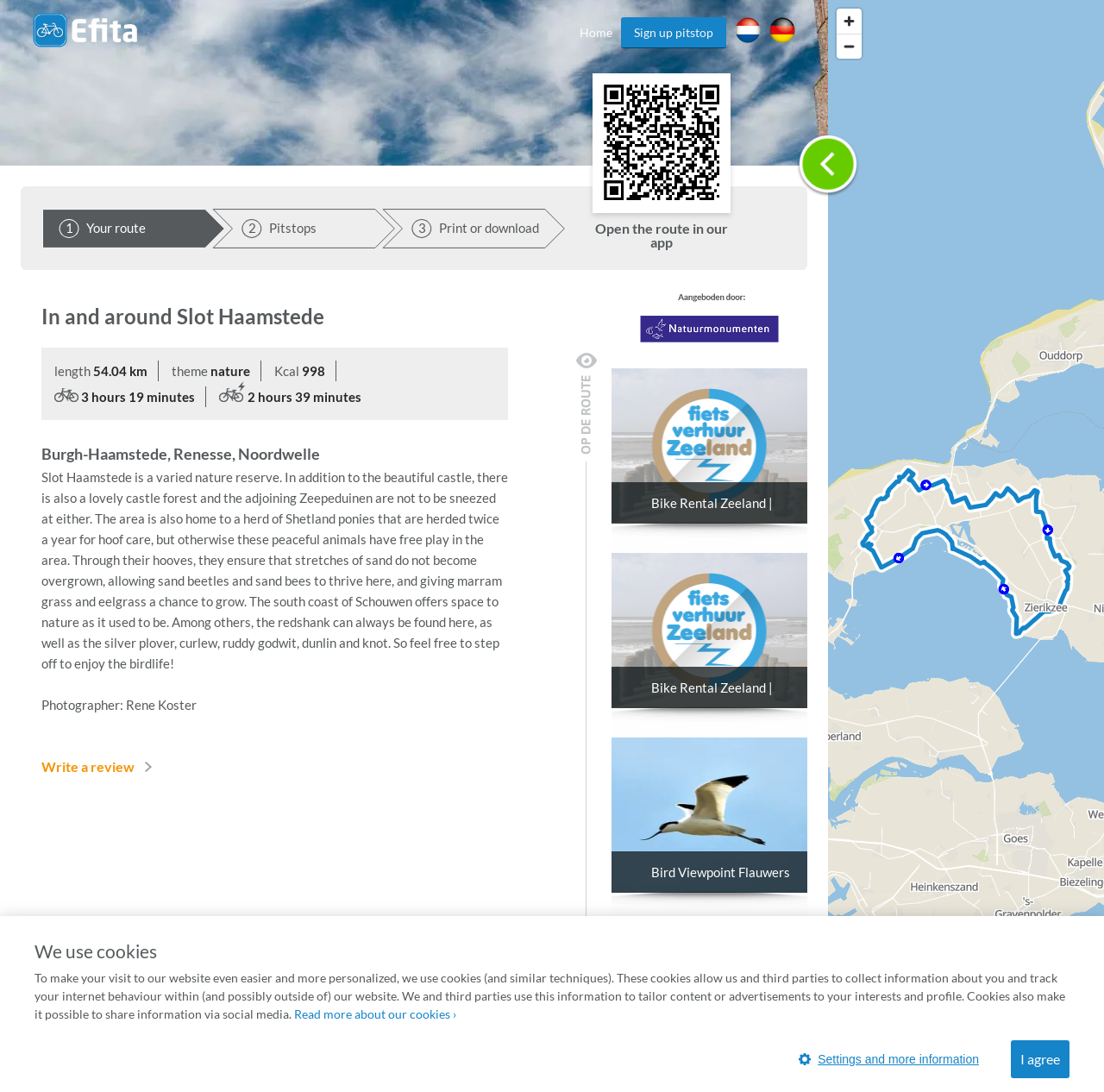What is the length of the route mentioned on this webpage?
Using the image, give a concise answer in the form of a single word or short phrase.

54.04 km